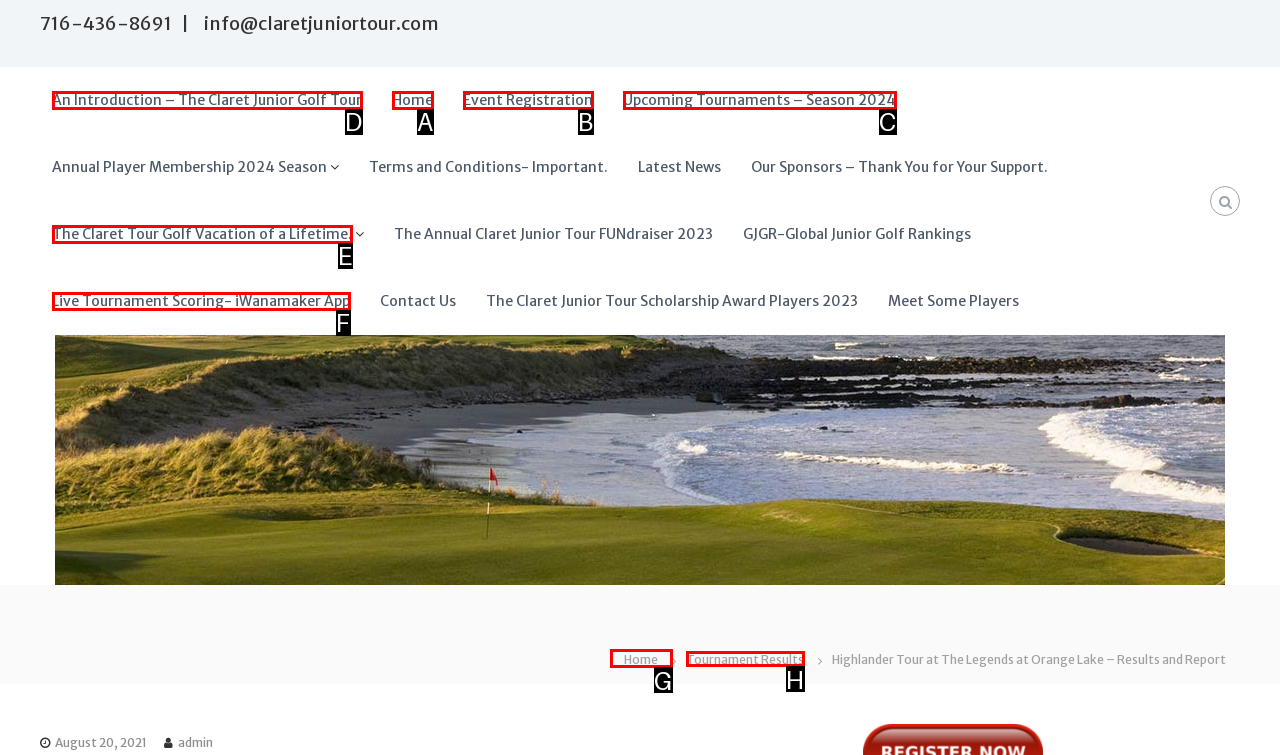Choose the HTML element you need to click to achieve the following task: View the introduction to the Claret Junior Golf Tour
Respond with the letter of the selected option from the given choices directly.

D